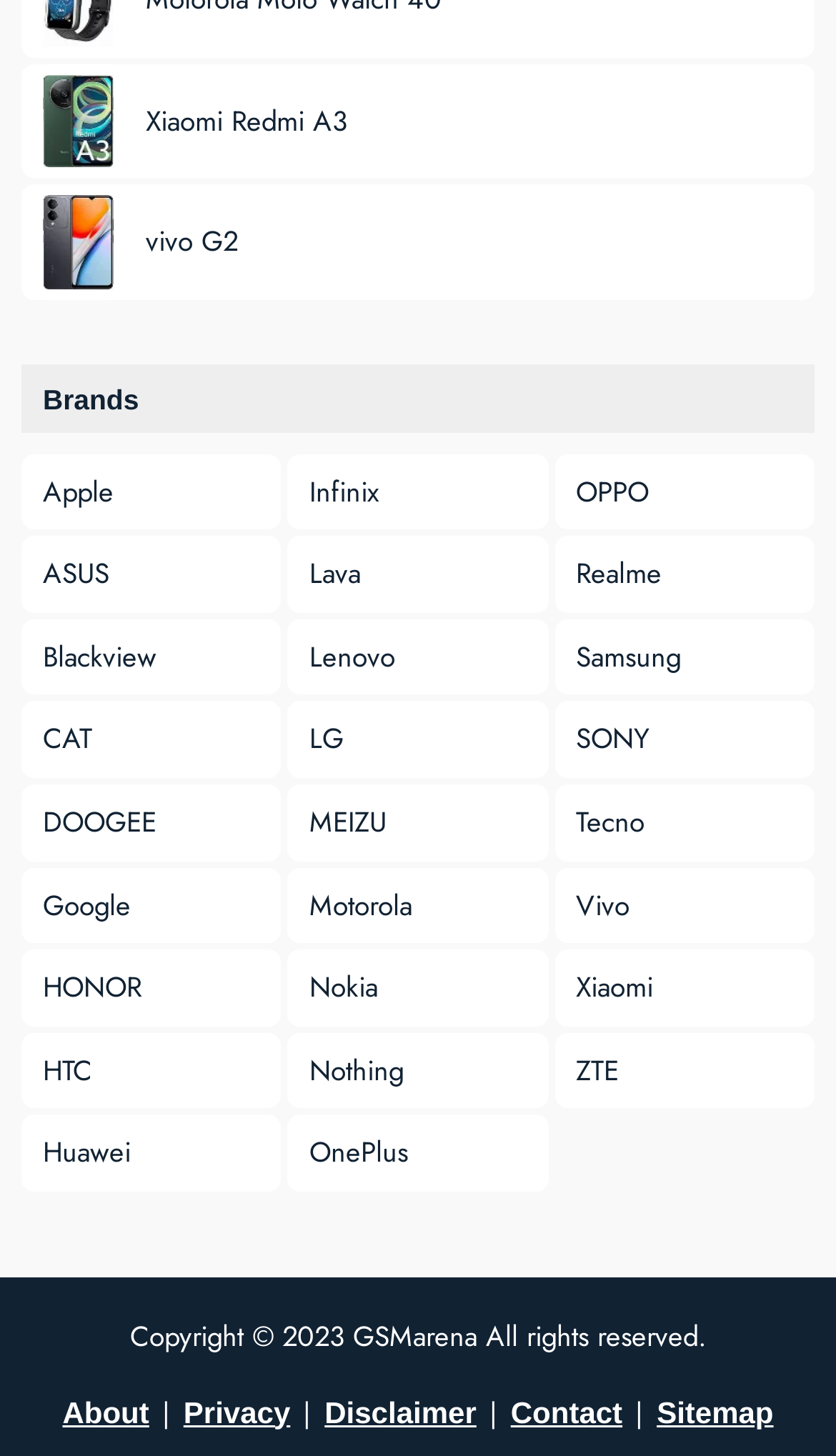How many brands are listed on the webpage?
Please provide a comprehensive and detailed answer to the question.

I counted the number of link elements under the 'Root Element' that have a text description of a brand name, such as 'Apple', 'ASUS', etc. There are 24 such links.